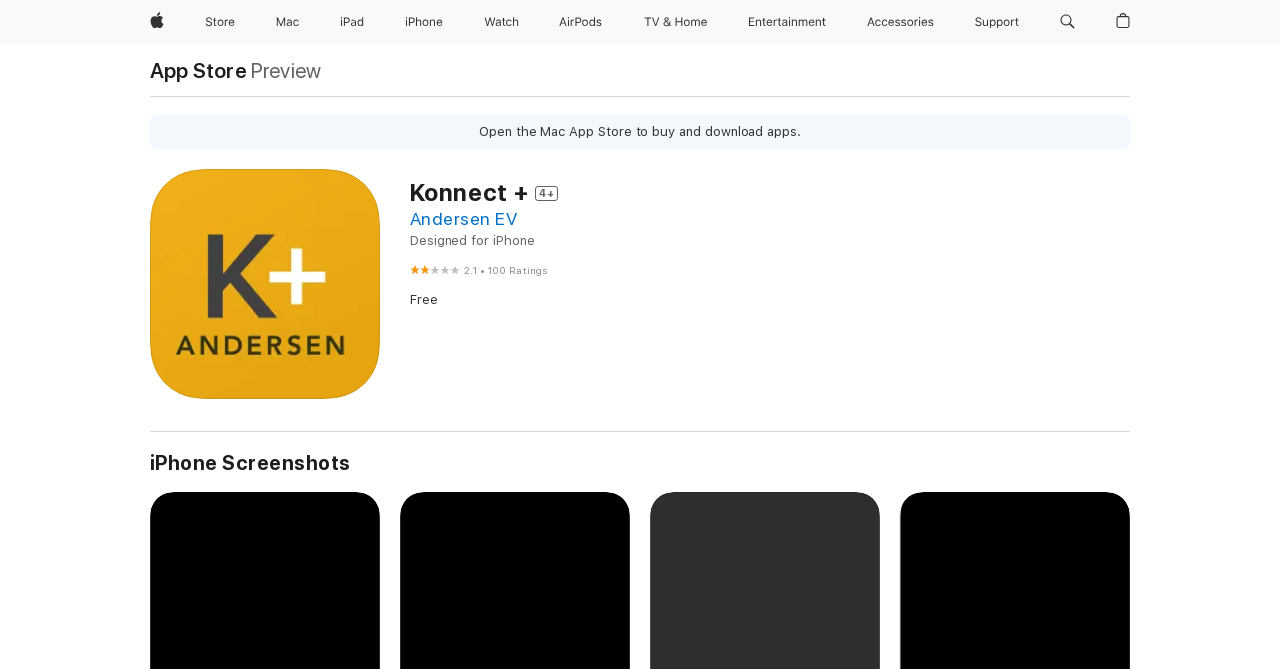Please determine the bounding box coordinates of the area that needs to be clicked to complete this task: 'Check ratings of Konnect +'. The coordinates must be four float numbers between 0 and 1, formatted as [left, top, right, bottom].

[0.32, 0.39, 0.428, 0.417]